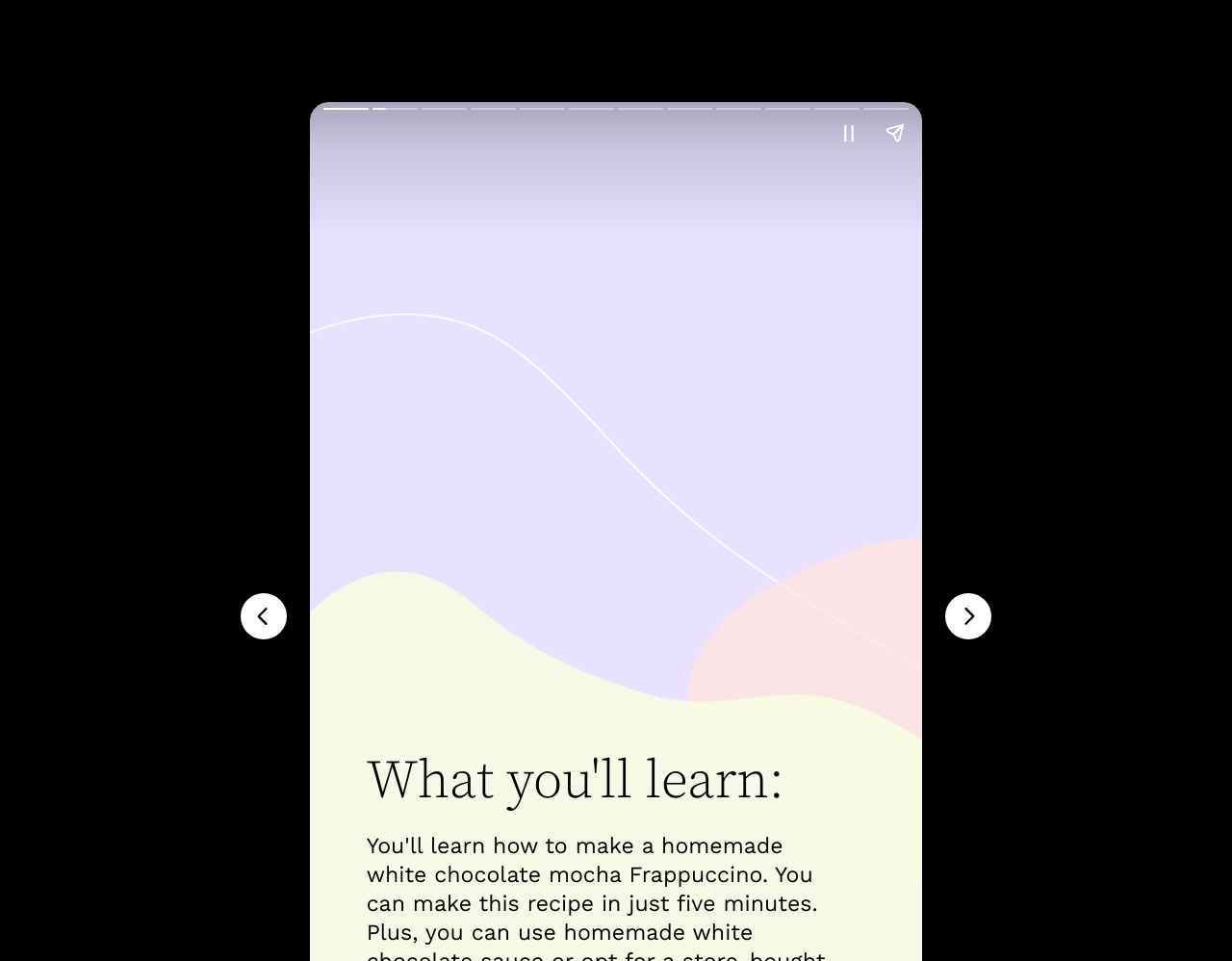Predict the bounding box of the UI element that fits this description: "aria-label="Share story"".

[0.708, 0.114, 0.745, 0.162]